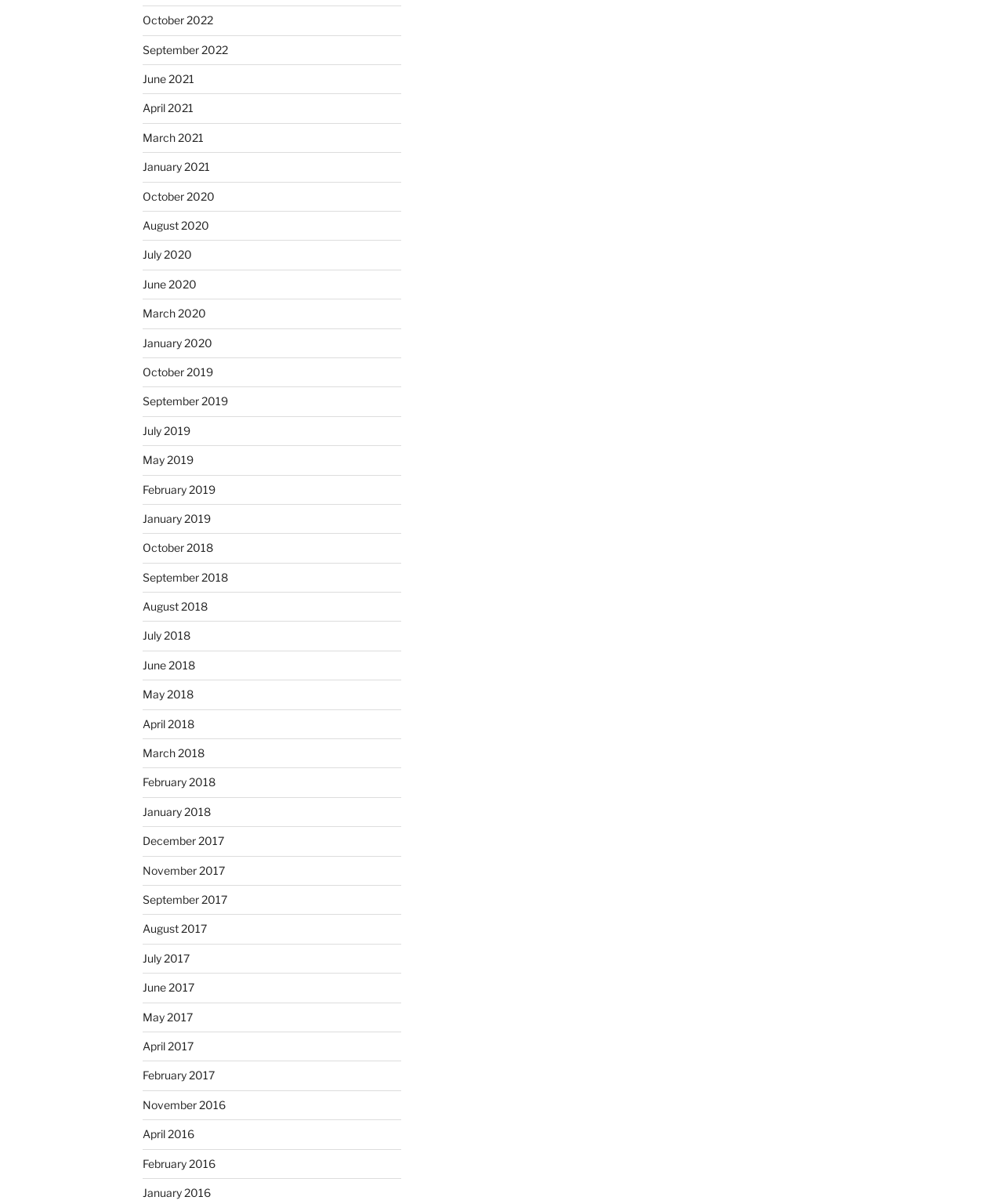Please determine the bounding box coordinates of the element to click on in order to accomplish the following task: "View January 2016". Ensure the coordinates are four float numbers ranging from 0 to 1, i.e., [left, top, right, bottom].

[0.142, 0.985, 0.21, 0.996]